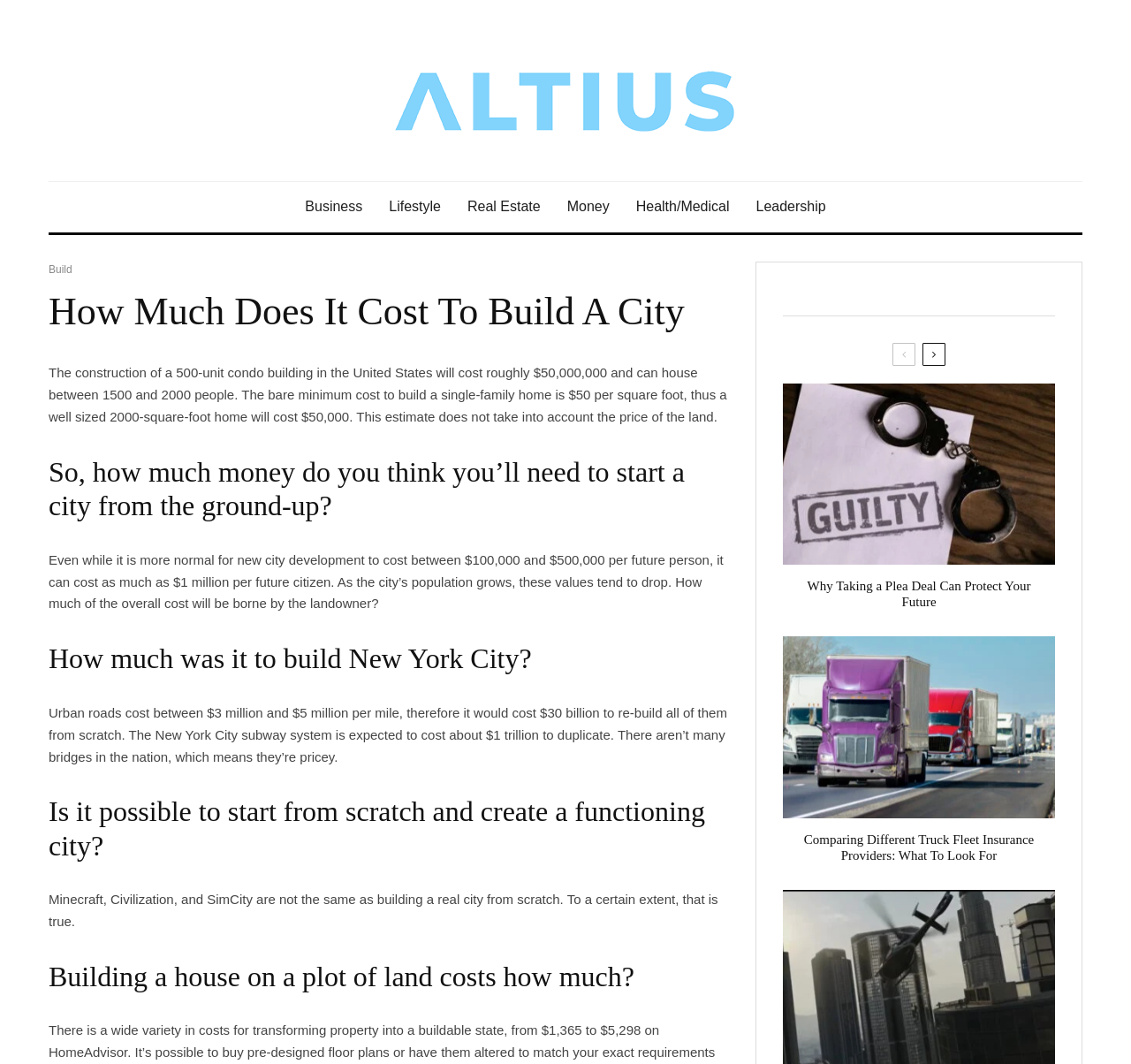Find the bounding box coordinates of the element's region that should be clicked in order to follow the given instruction: "Read the article about 'Why Taking a Plea Deal Can Protect Your Future'". The coordinates should consist of four float numbers between 0 and 1, i.e., [left, top, right, bottom].

[0.692, 0.36, 0.933, 0.598]